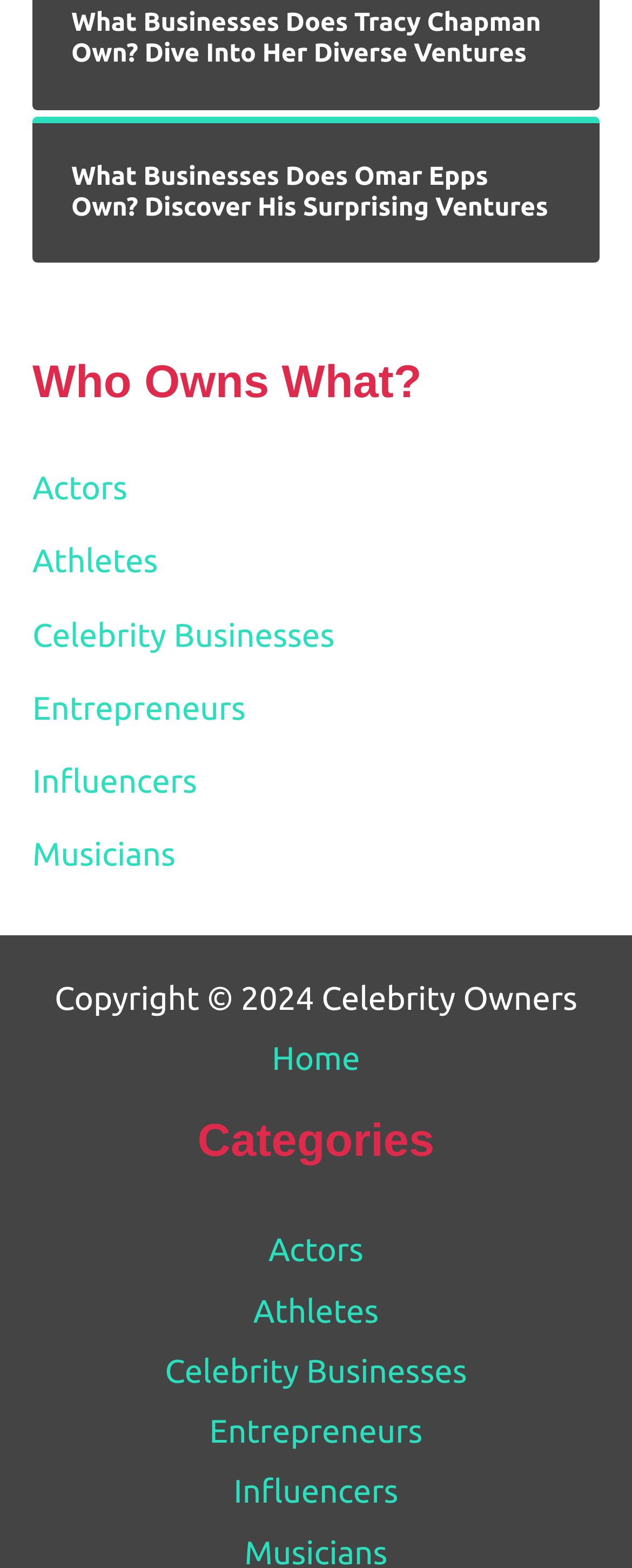Show the bounding box coordinates for the HTML element as described: "Entrepreneurs".

[0.051, 0.439, 0.389, 0.463]